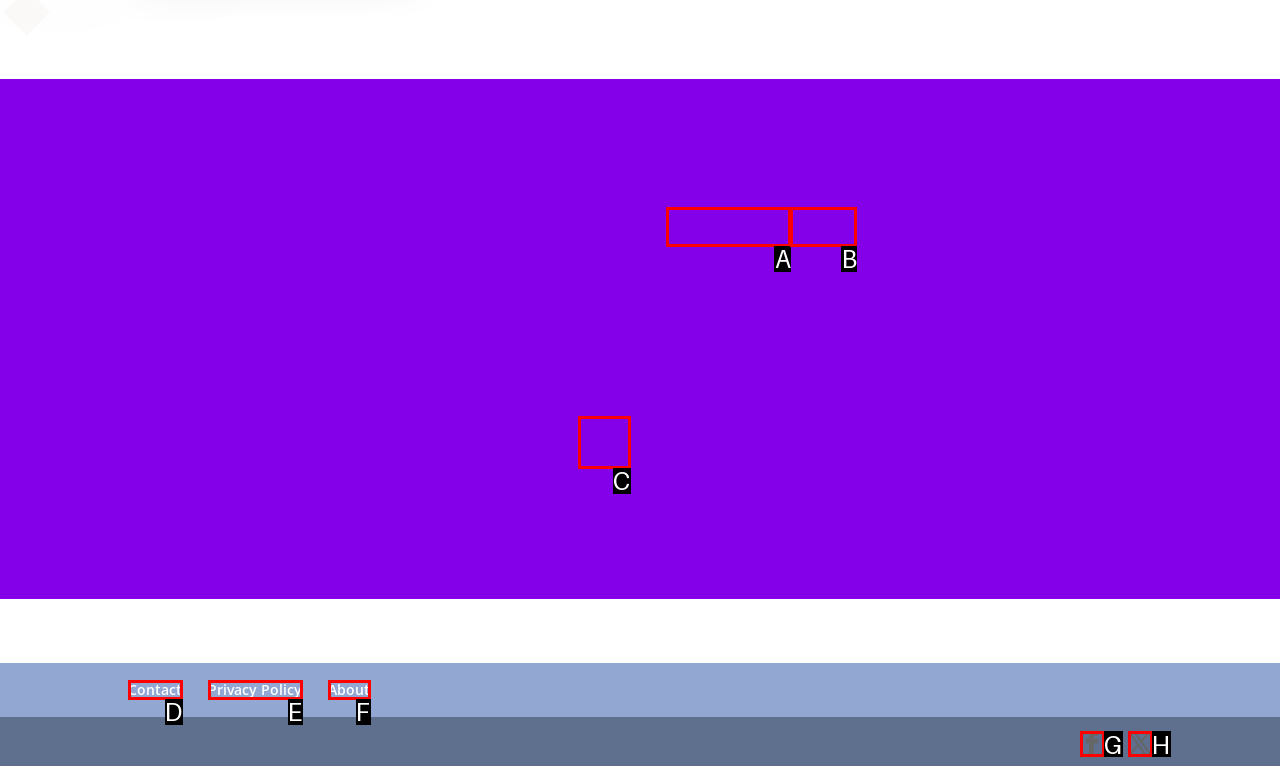Examine the description: Privacy Policy and indicate the best matching option by providing its letter directly from the choices.

E